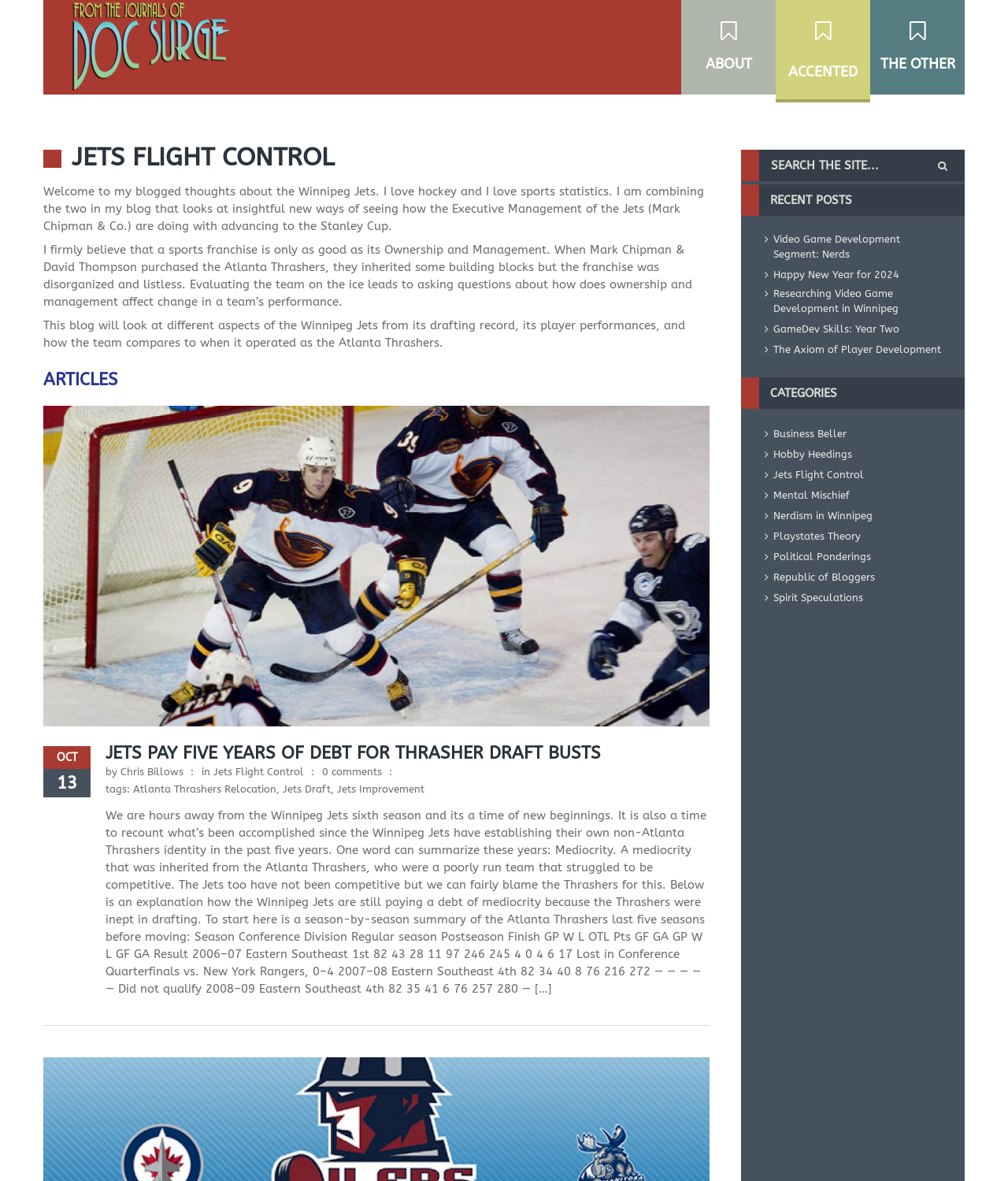Please predict the bounding box coordinates of the element's region where a click is necessary to complete the following instruction: "View the RECENT POSTS". The coordinates should be represented by four float numbers between 0 and 1, i.e., [left, top, right, bottom].

[0.735, 0.156, 0.957, 0.183]